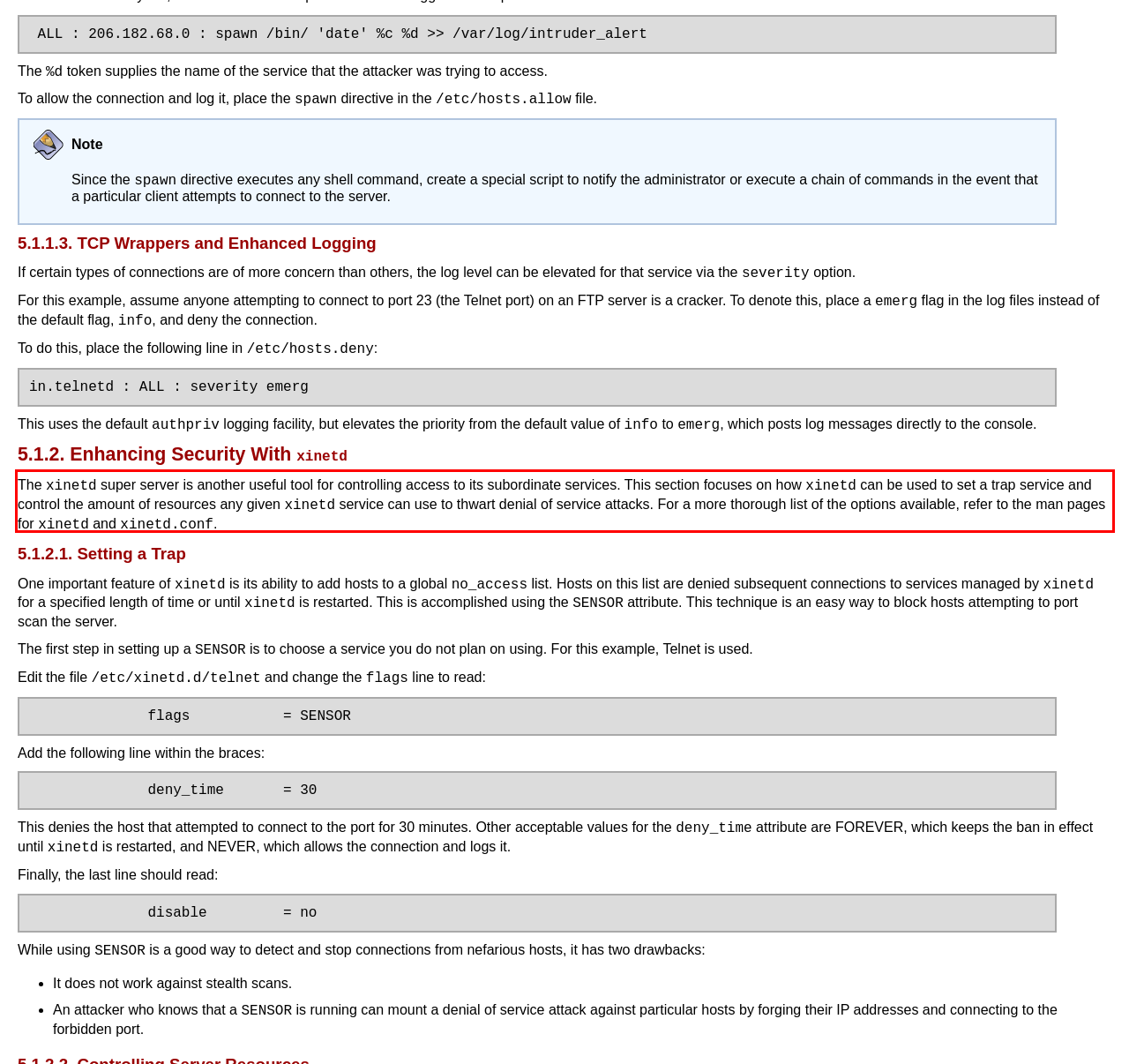Please look at the screenshot provided and find the red bounding box. Extract the text content contained within this bounding box.

The xinetd super server is another useful tool for controlling access to its subordinate services. This section focuses on how xinetd can be used to set a trap service and control the amount of resources any given xinetd service can use to thwart denial of service attacks. For a more thorough list of the options available, refer to the man pages for xinetd and xinetd.conf.